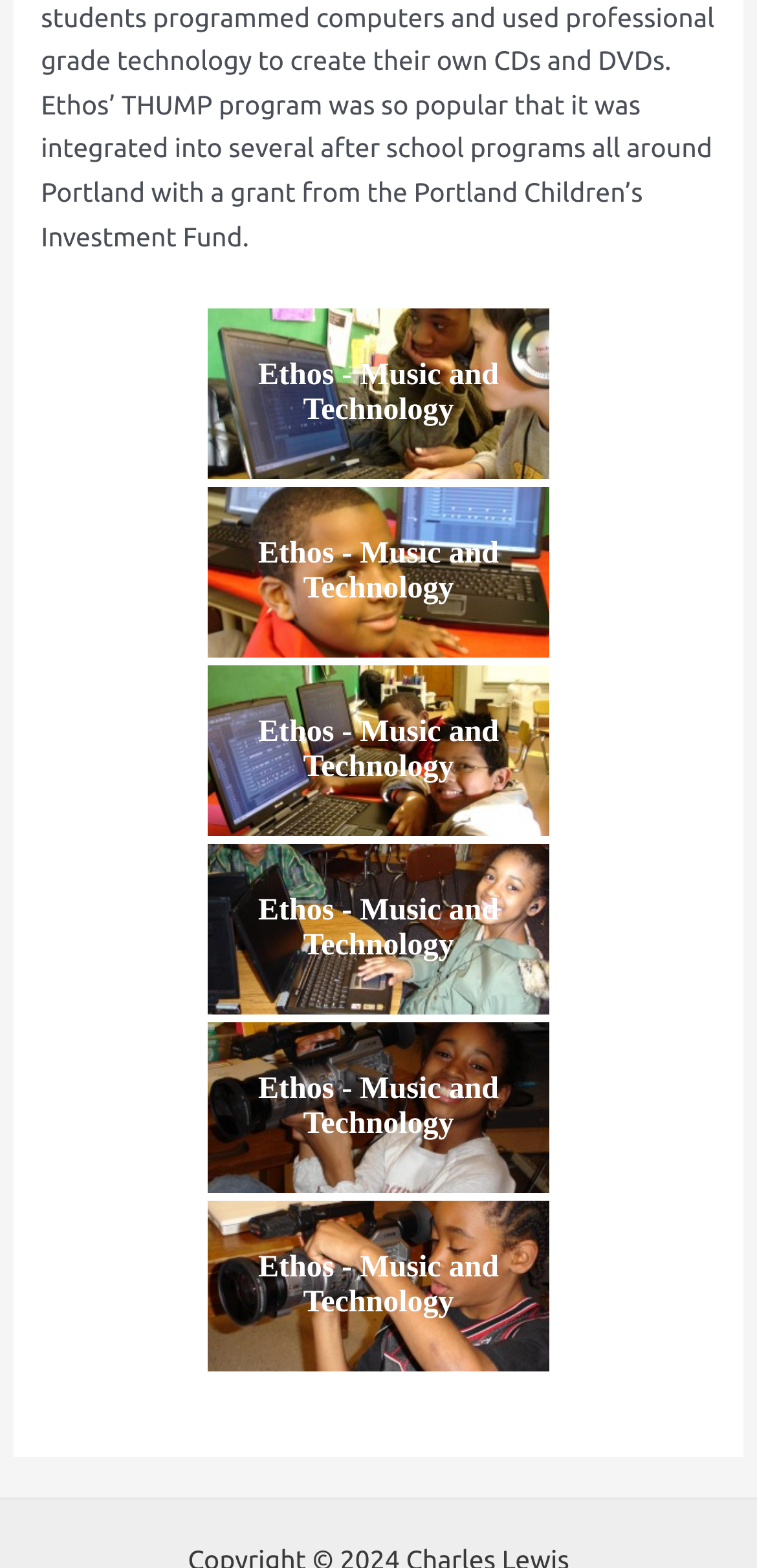From the given element description: "Ethos - Music and Technology", find the bounding box for the UI element. Provide the coordinates as four float numbers between 0 and 1, in the order [left, top, right, bottom].

[0.274, 0.538, 0.726, 0.647]